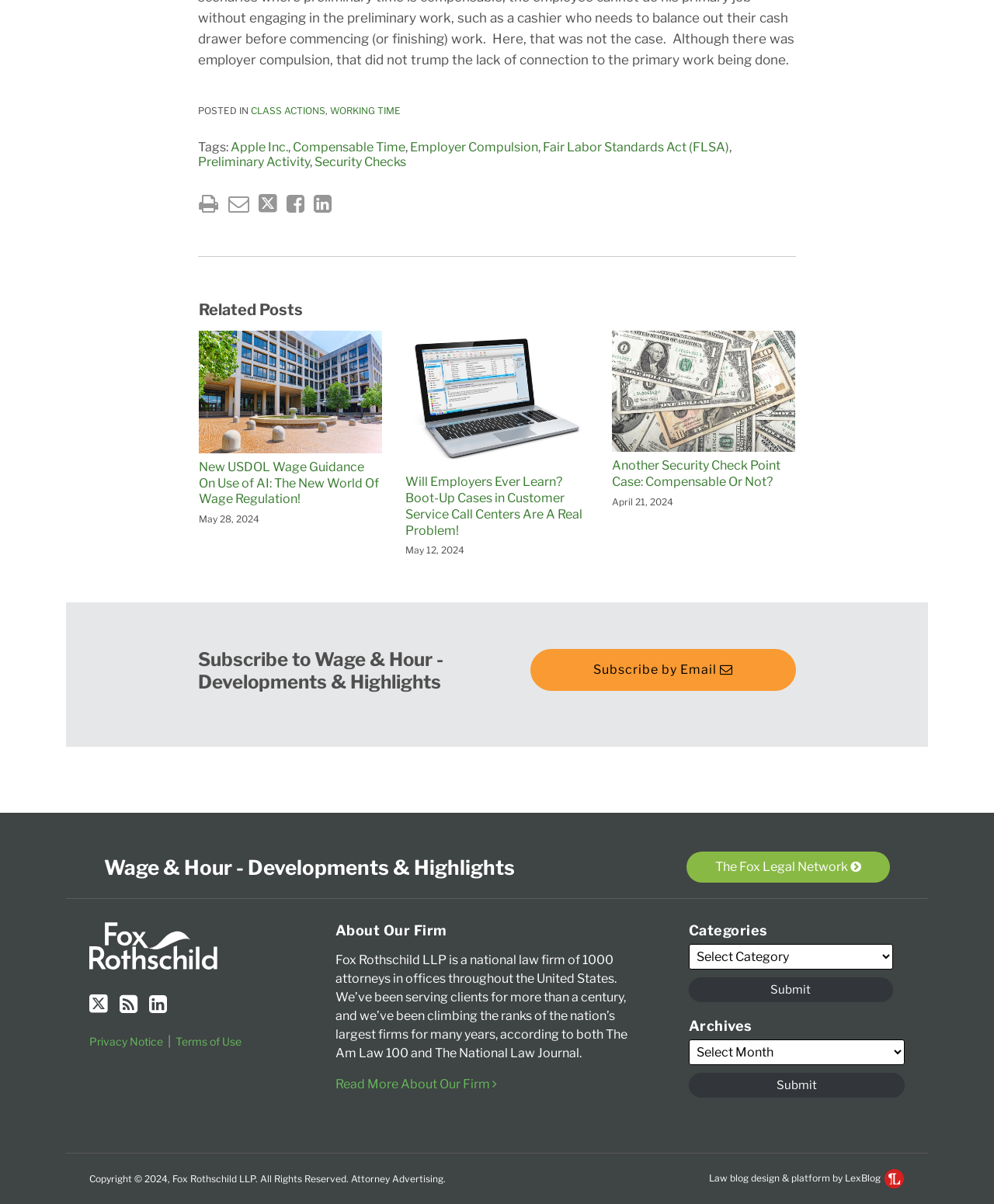Please analyze the image and provide a thorough answer to the question:
What is the title of the first related post?

I found the title of the first related post by looking at the links inside the 'Related Posts' section, and the first link is 'New USDOL Wage Guidance On Use of AI'.